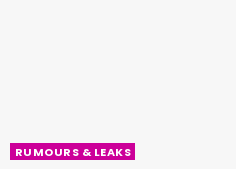What is the purpose of the banner?
Please elaborate on the answer to the question with detailed information.

The design choice of the banner, with its bold, capital letters and vibrant pink background, is intended to grab attention and convey a sense of urgency, drawing readers in to learn more about the latest updates and controversial information in technology and product launches.